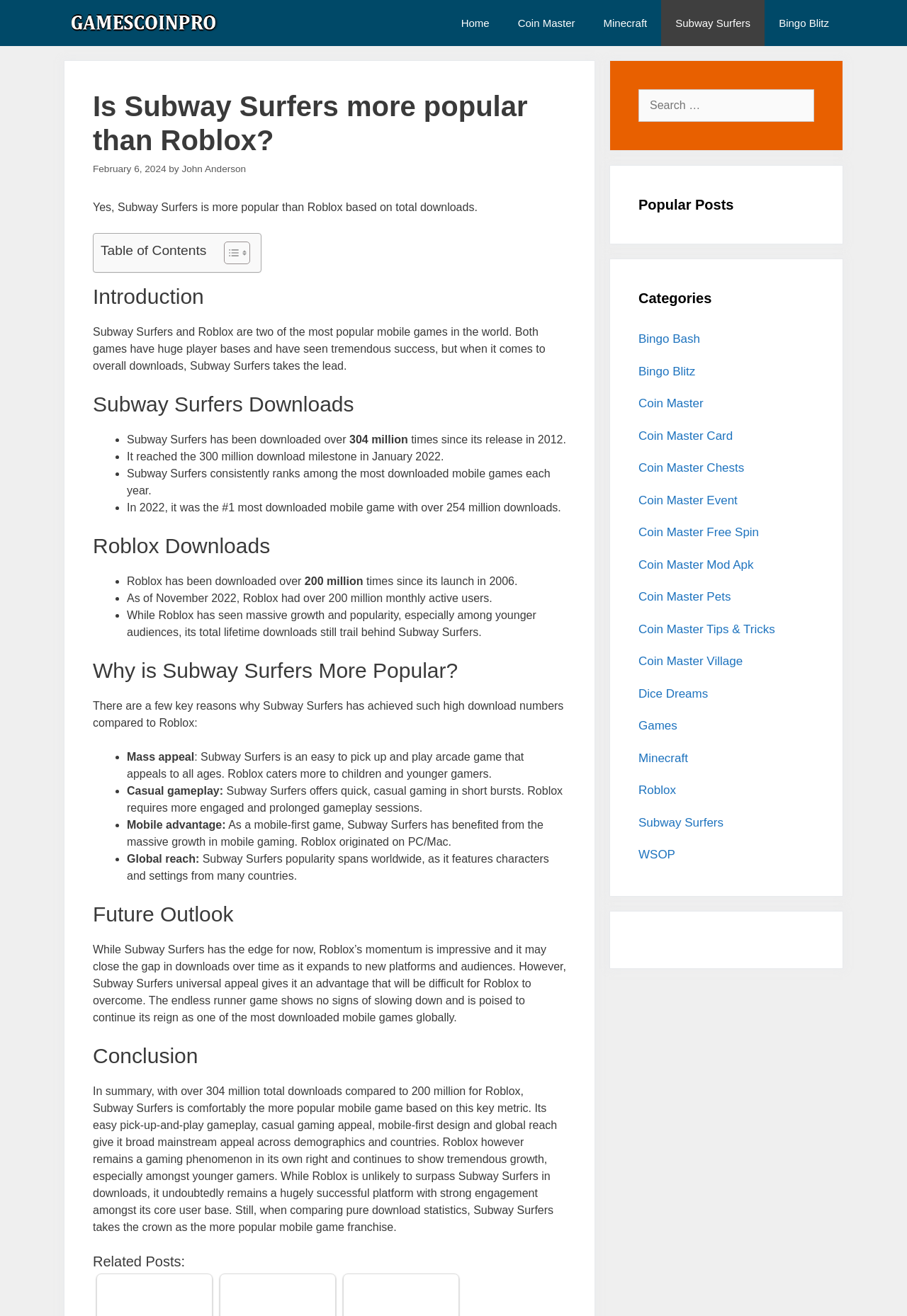Please provide a comprehensive answer to the question based on the screenshot: What is the reason for Subway Surfers' mass appeal?

The reason for Subway Surfers' mass appeal can be found in the section 'Why is Subway Surfers More Popular?' where it states 'Subway Surfers is an easy to pick up and play arcade game that appeals to all ages.'